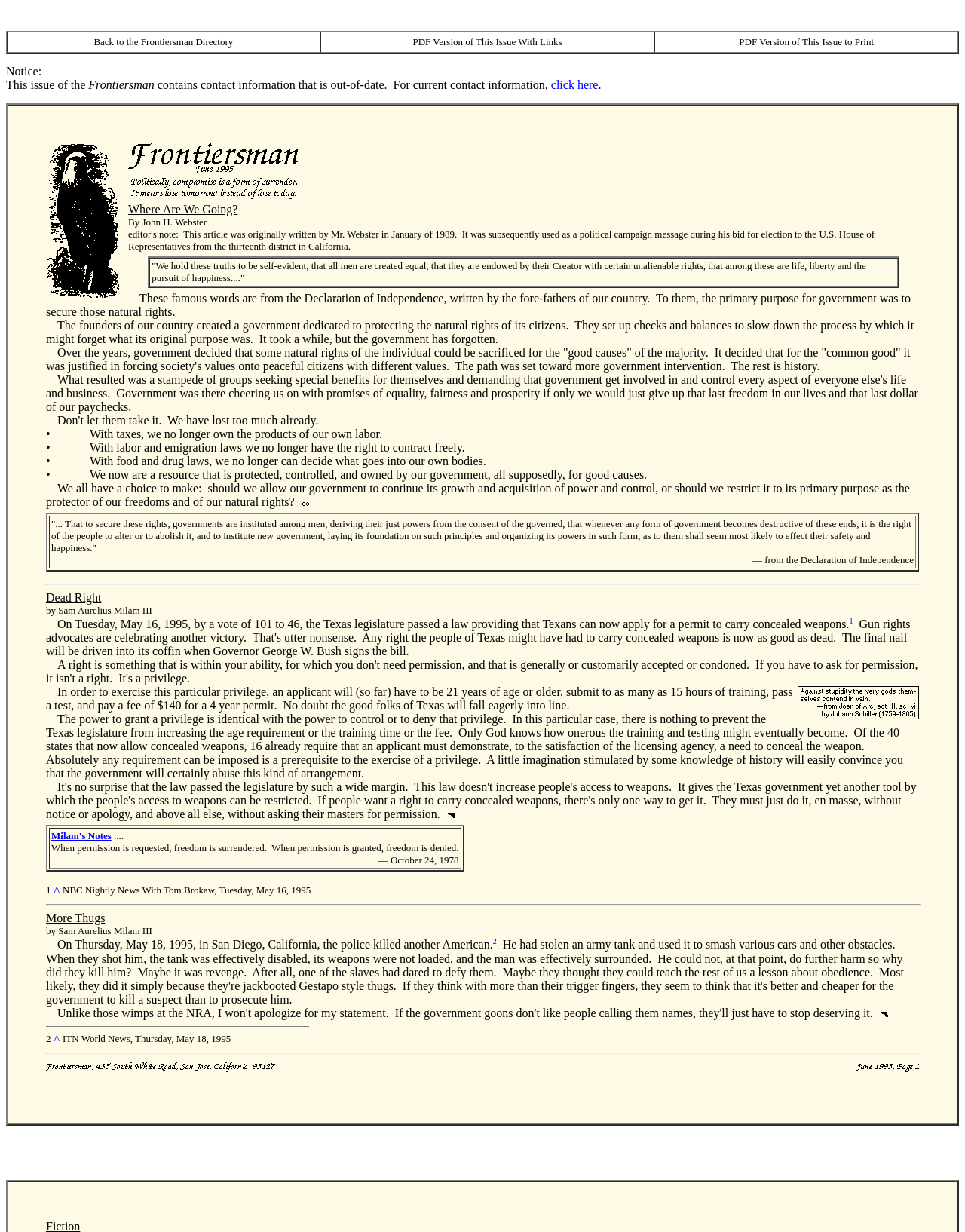What is the minimum age requirement to apply for a permit to carry concealed weapons?
Please use the visual content to give a single word or phrase answer.

21 years old